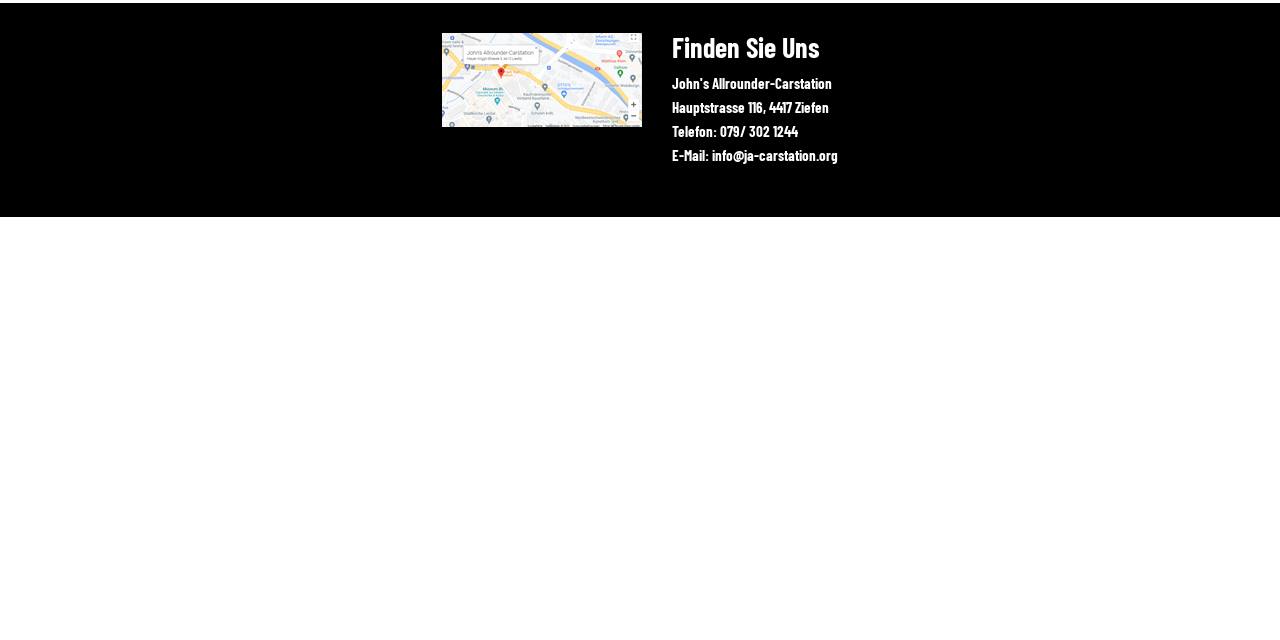Identify and provide the bounding box coordinates of the UI element described: "Telefon: 079/ 302 1244". The coordinates should be formatted as [left, top, right, bottom], with each number being a float between 0 and 1.

[0.525, 0.186, 0.624, 0.224]